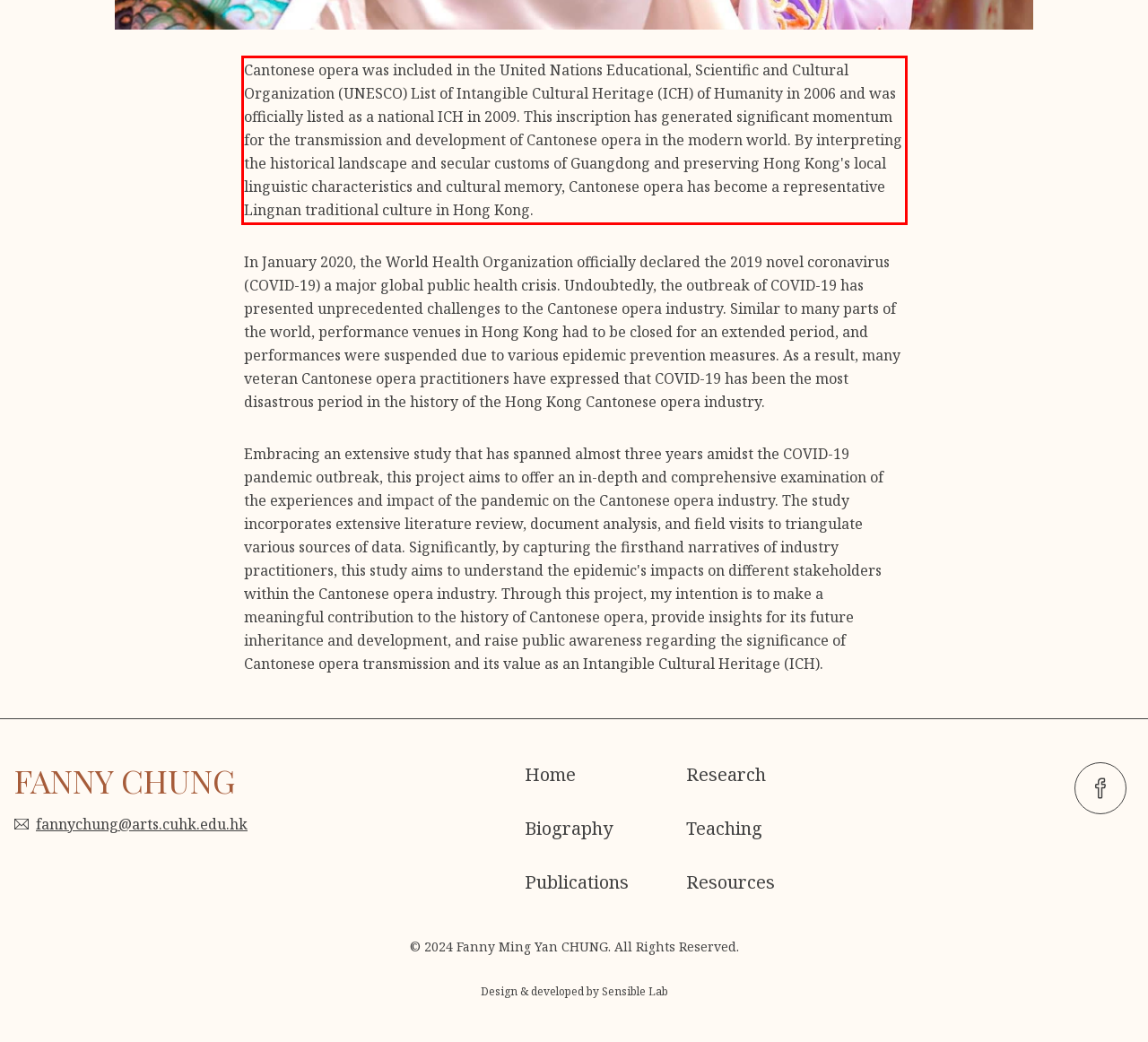Please look at the webpage screenshot and extract the text enclosed by the red bounding box.

Cantonese opera was included in the United Nations Educational, Scientific and Cultural Organization (UNESCO) List of Intangible Cultural Heritage (ICH) of Humanity in 2006 and was officially listed as a national ICH in 2009. This inscription has generated significant momentum for the transmission and development of Cantonese opera in the modern world. By interpreting the historical landscape and secular customs of Guangdong and preserving Hong Kong's local linguistic characteristics and cultural memory, Cantonese opera has become a representative Lingnan traditional culture in Hong Kong.